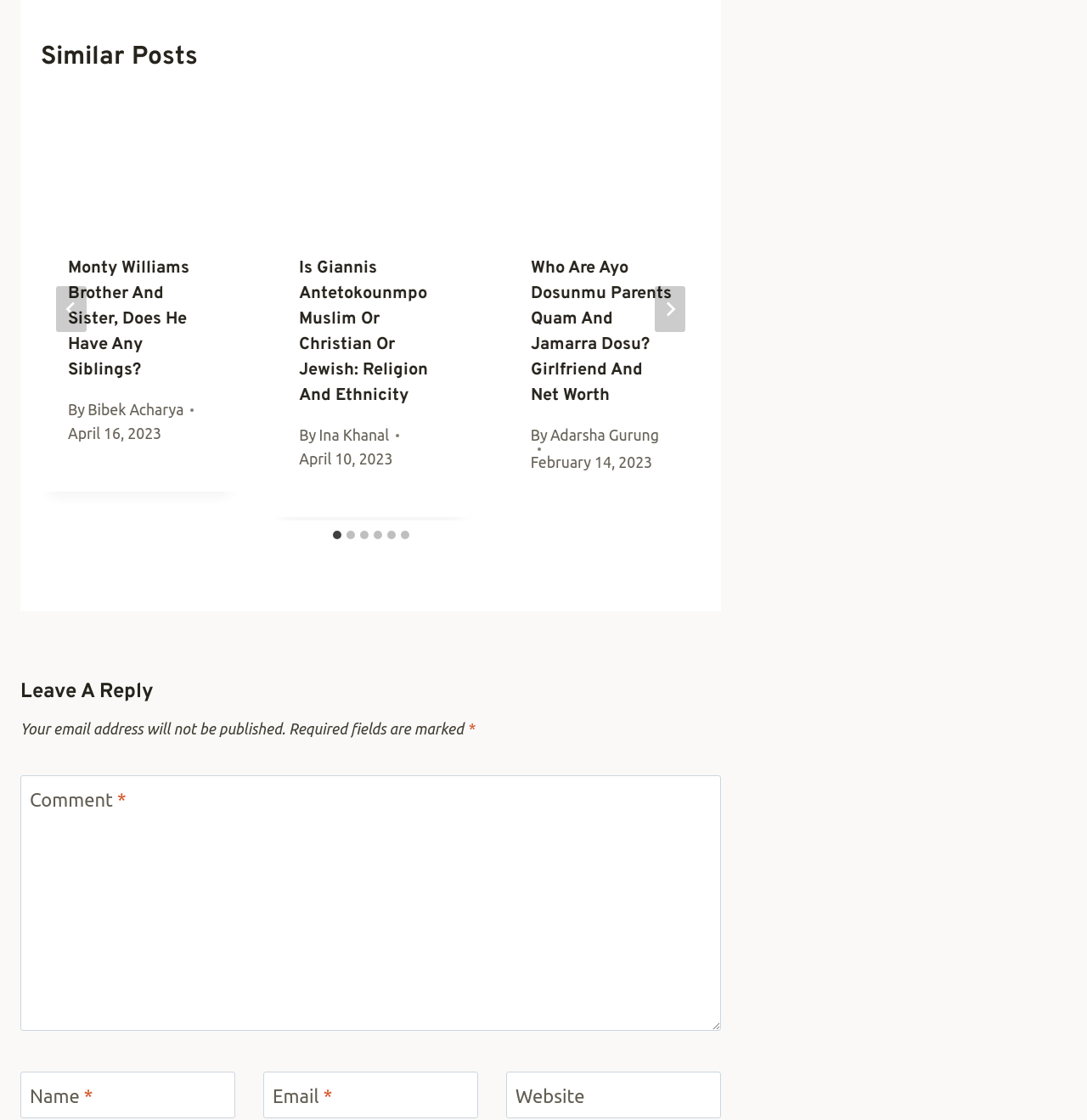Please answer the following question using a single word or phrase: 
How many slides are there in the post?

6